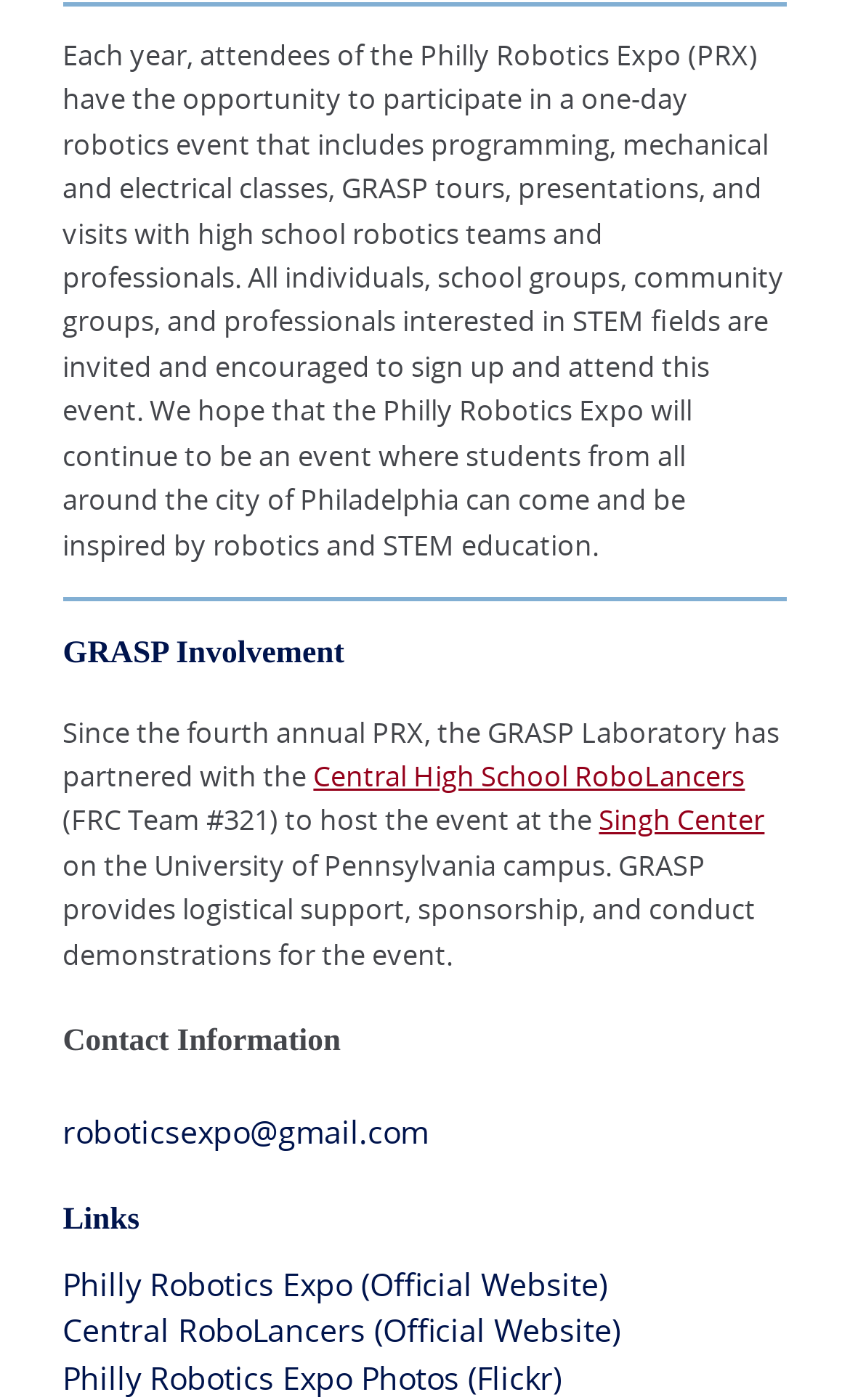Where is the Philly Robotics Expo held?
Carefully analyze the image and provide a thorough answer to the question.

According to the webpage, the GRASP Laboratory has partnered with the Central High School RoboLancers to host the event at the Singh Center on the University of Pennsylvania campus.